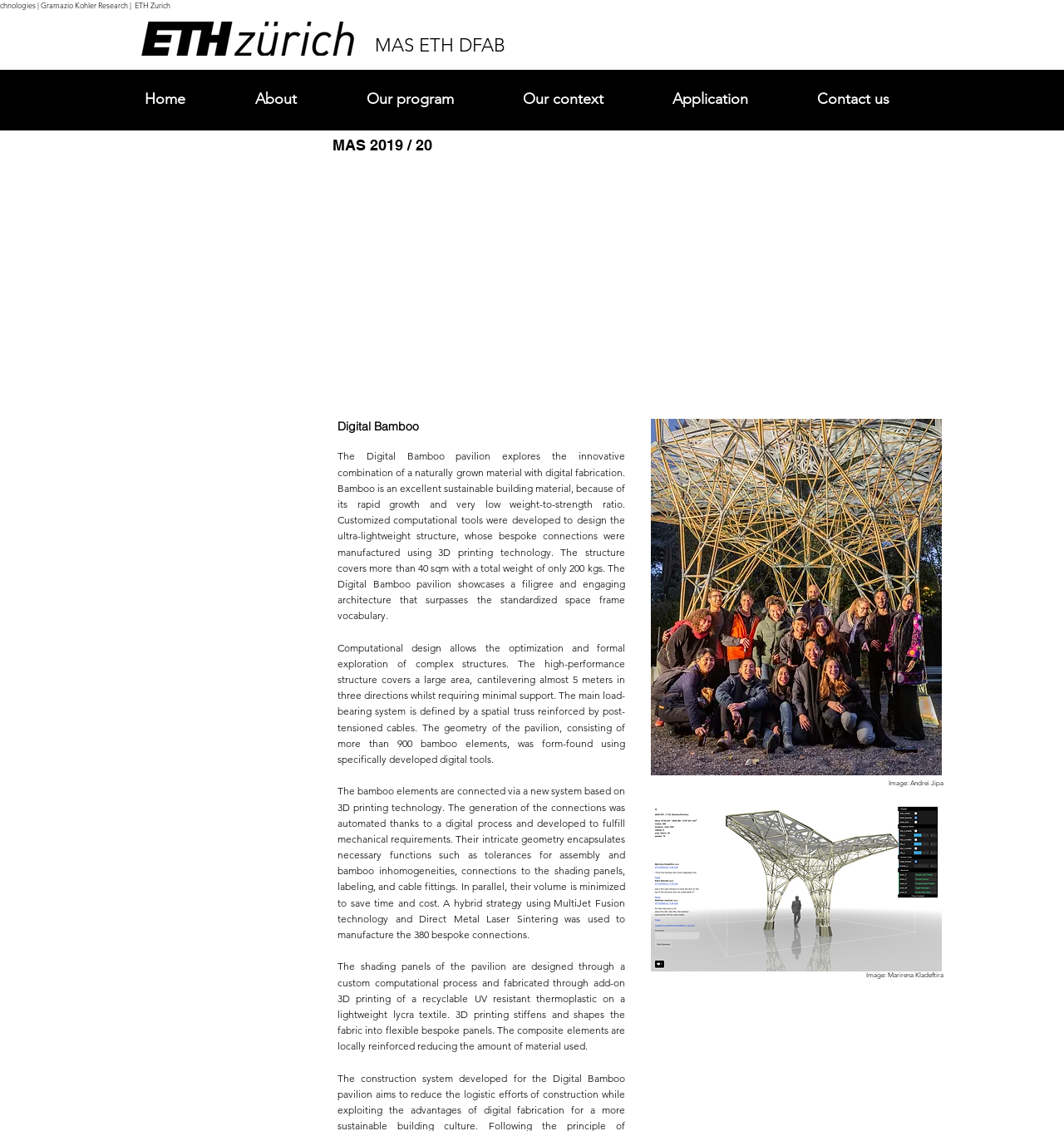Please give a succinct answer to the question in one word or phrase:
How many bespoke connections were manufactured?

380